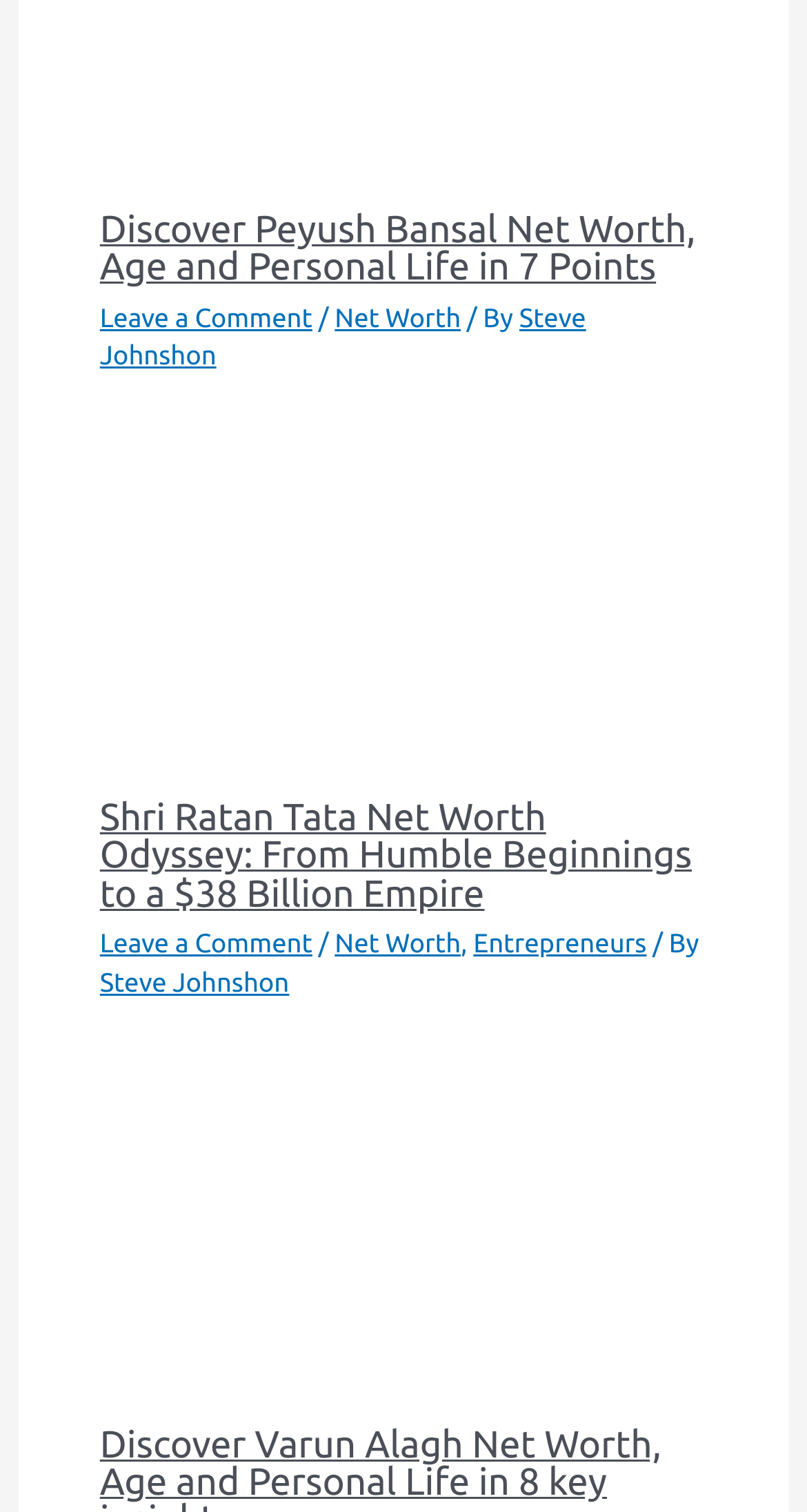Find the bounding box of the web element that fits this description: "Steve Johnshon".

[0.124, 0.641, 0.358, 0.66]